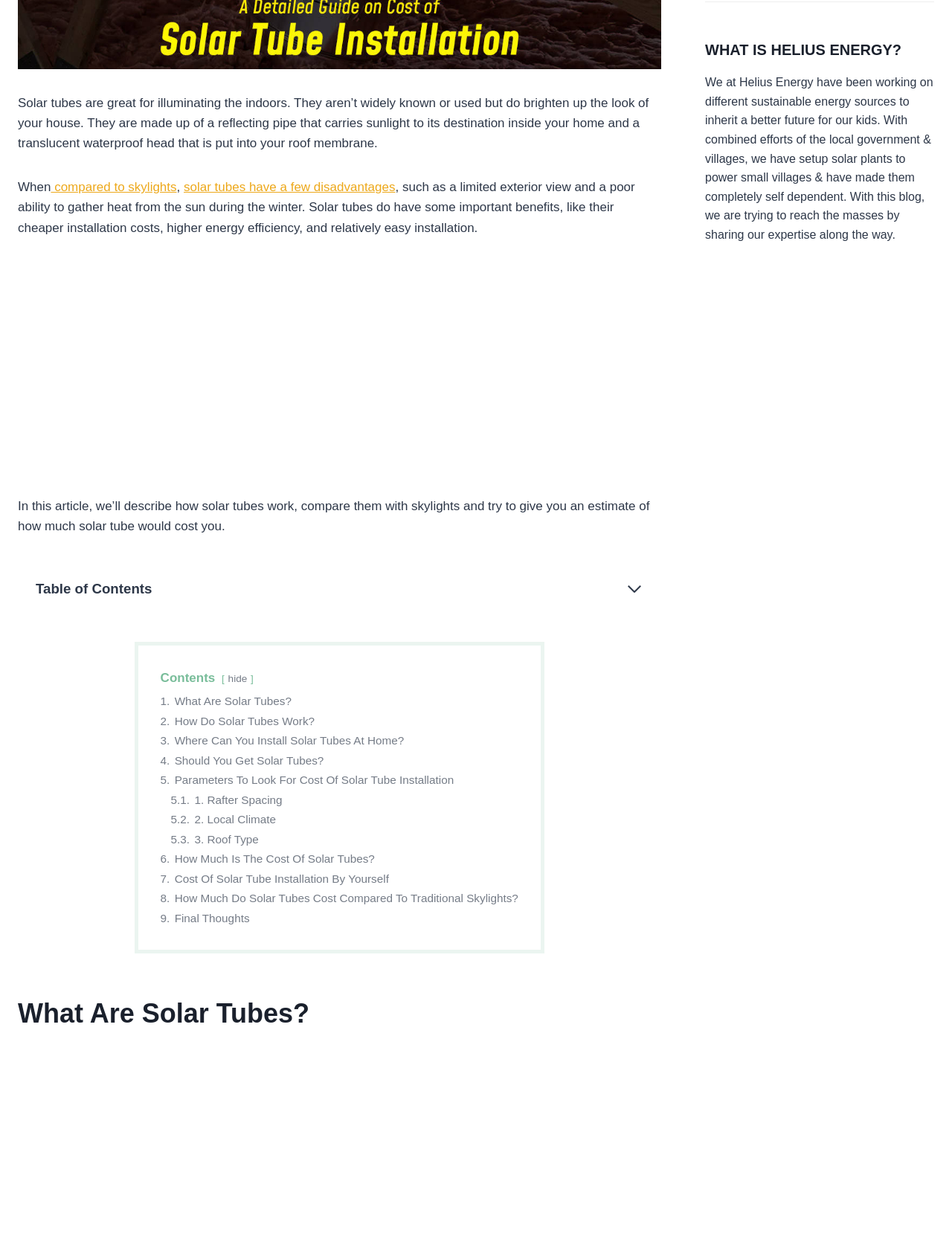Find the bounding box coordinates for the HTML element described as: "5.3. 3. Roof Type". The coordinates should consist of four float values between 0 and 1, i.e., [left, top, right, bottom].

[0.179, 0.67, 0.272, 0.681]